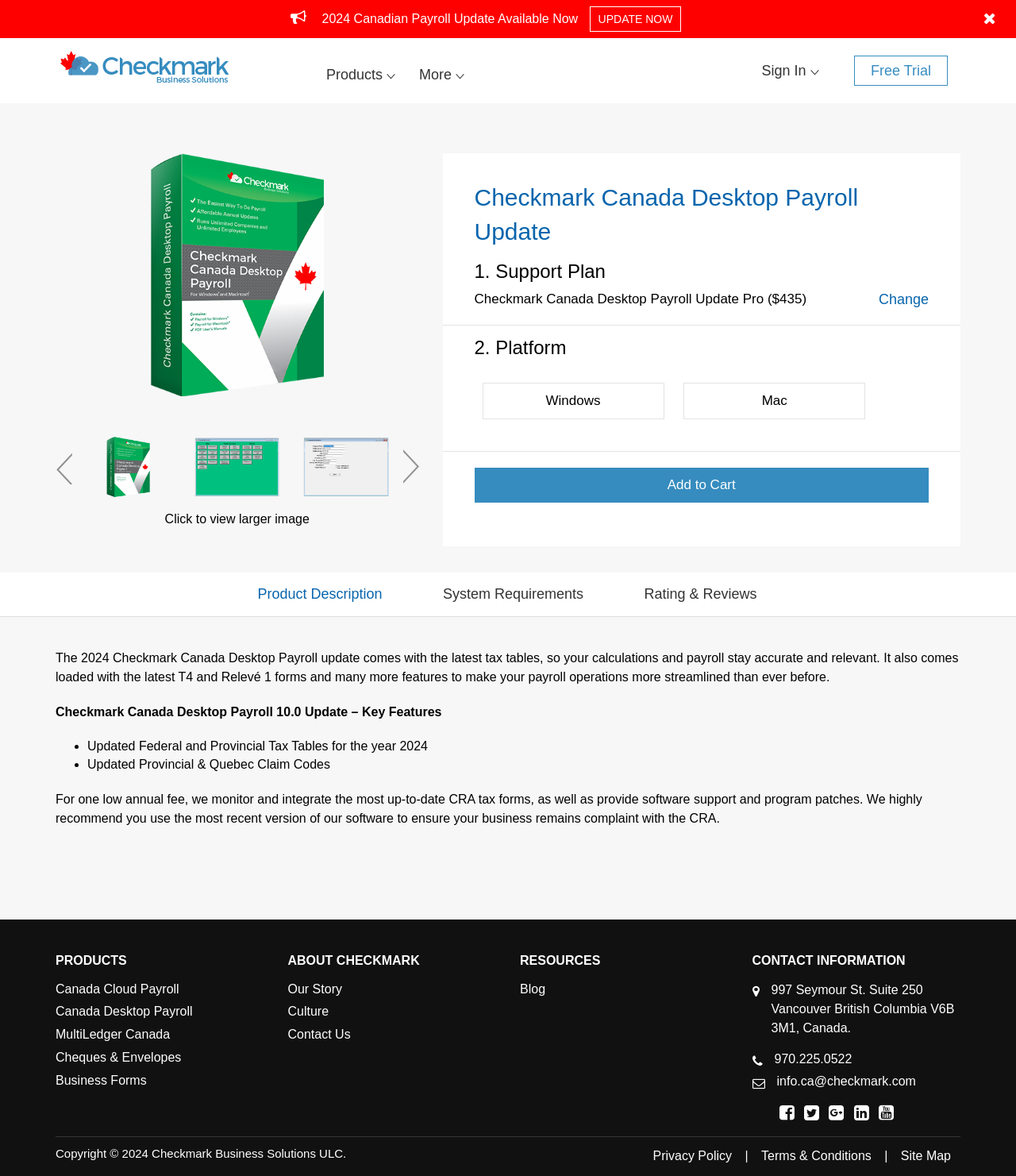Bounding box coordinates are specified in the format (top-left x, top-left y, bottom-right x, bottom-right y). All values are floating point numbers bounded between 0 and 1. Please provide the bounding box coordinate of the region this sentence describes: Sign In

[0.75, 0.053, 0.806, 0.067]